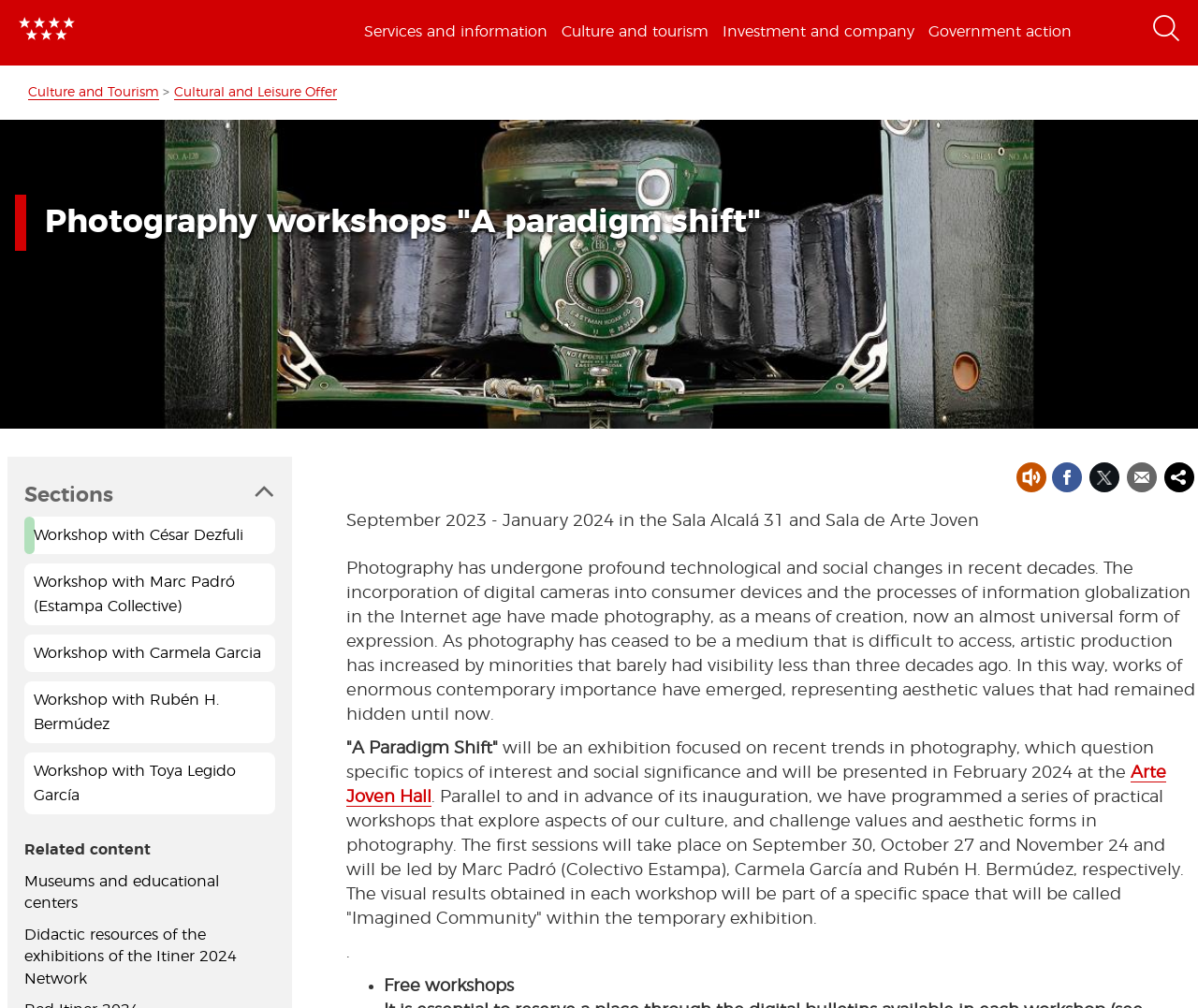Locate the bounding box coordinates of the element to click to perform the following action: 'Click on the 'Culture and tourism' link'. The coordinates should be given as four float values between 0 and 1, in the form of [left, top, right, bottom].

[0.469, 0.0, 0.591, 0.065]